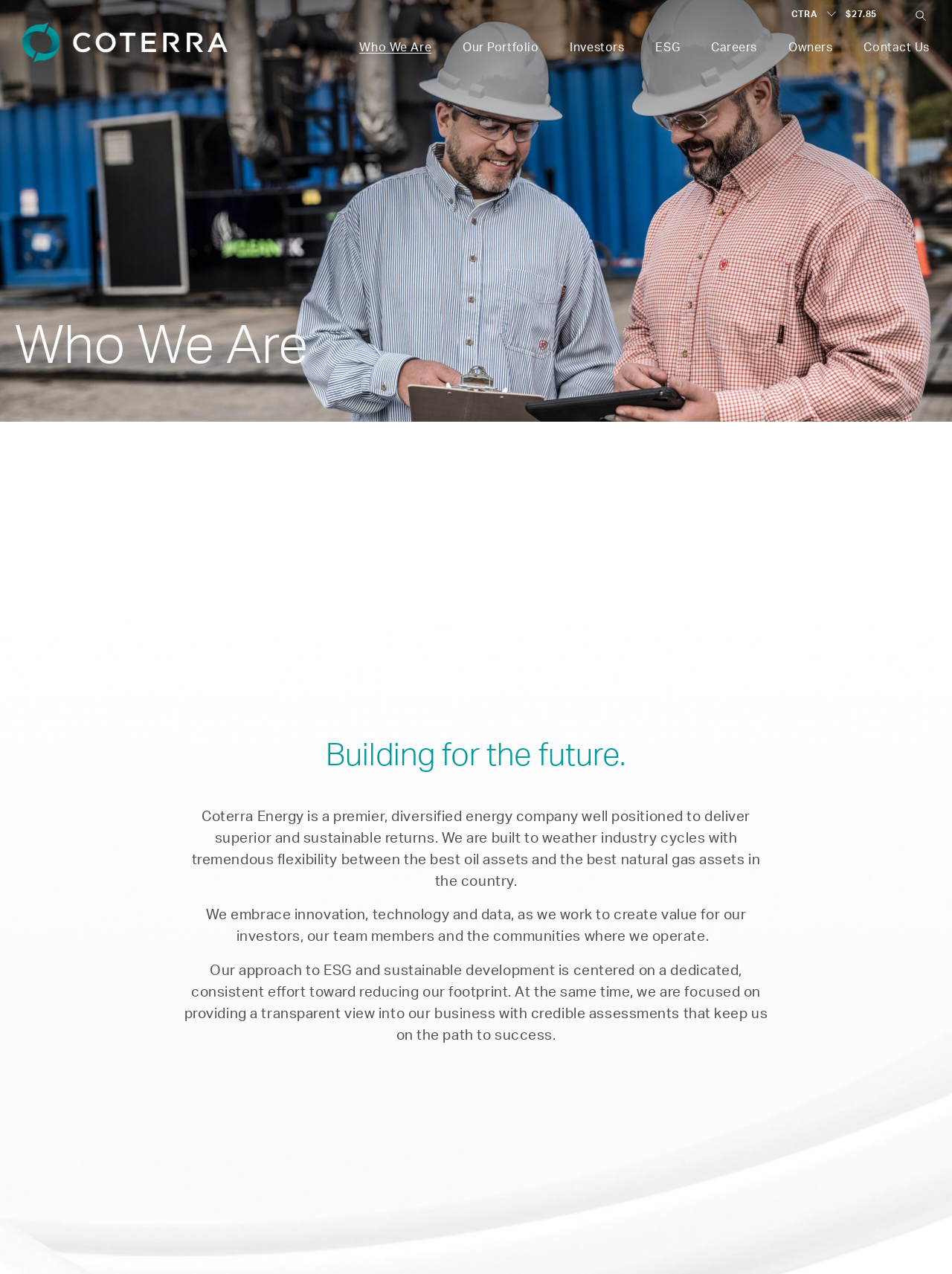Please identify the bounding box coordinates of the region to click in order to complete the task: "contact us". The coordinates must be four float numbers between 0 and 1, specified as [left, top, right, bottom].

[0.907, 0.033, 0.977, 0.042]